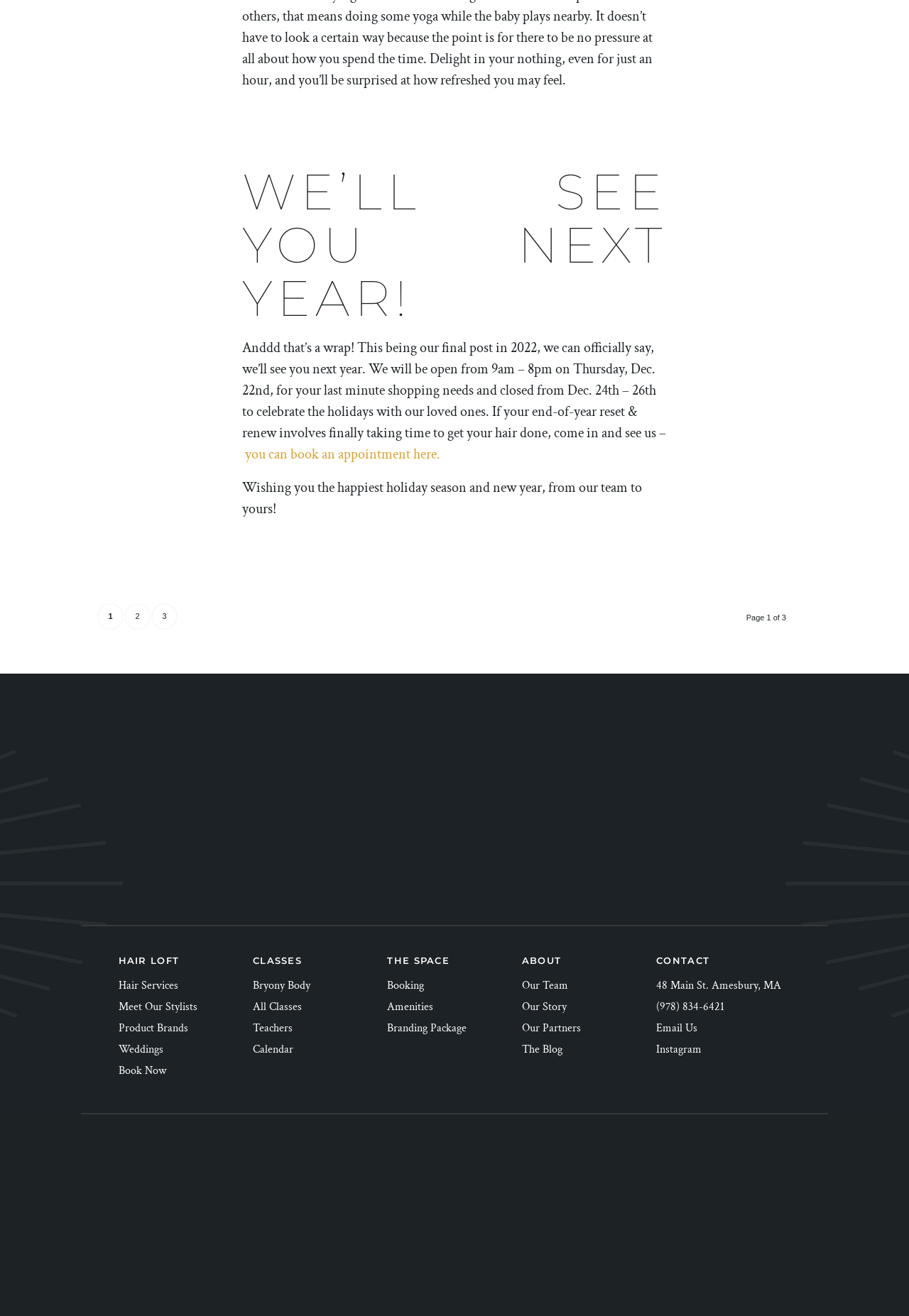Analyze the image and deliver a detailed answer to the question: What social media platform is linked on the webpage?

The social media platform linked on the webpage can be found in the link element with the text 'Instagram' located at the bottom of the webpage, under the 'CONTACT' heading.